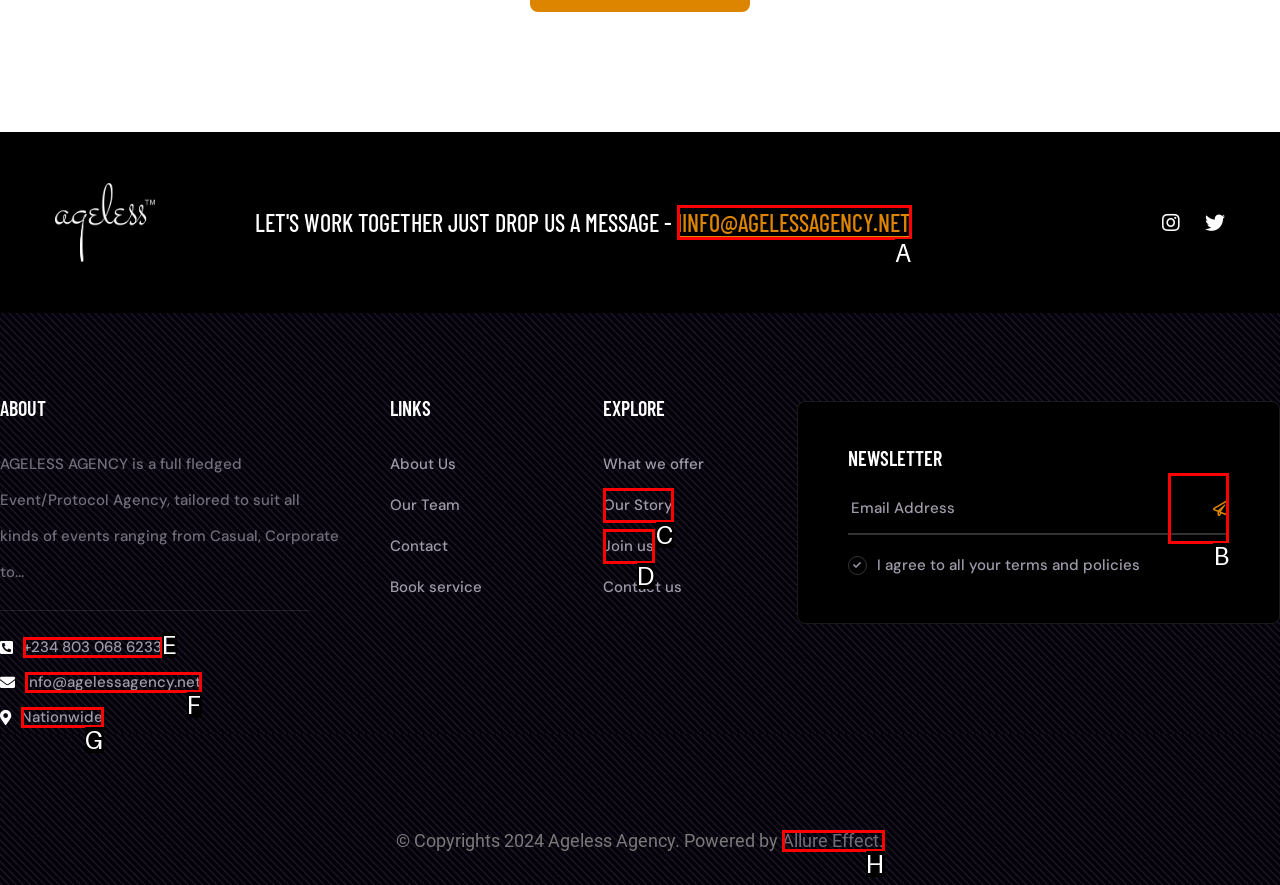Which UI element should you click on to achieve the following task: Subscribe to the newsletter? Provide the letter of the correct option.

B